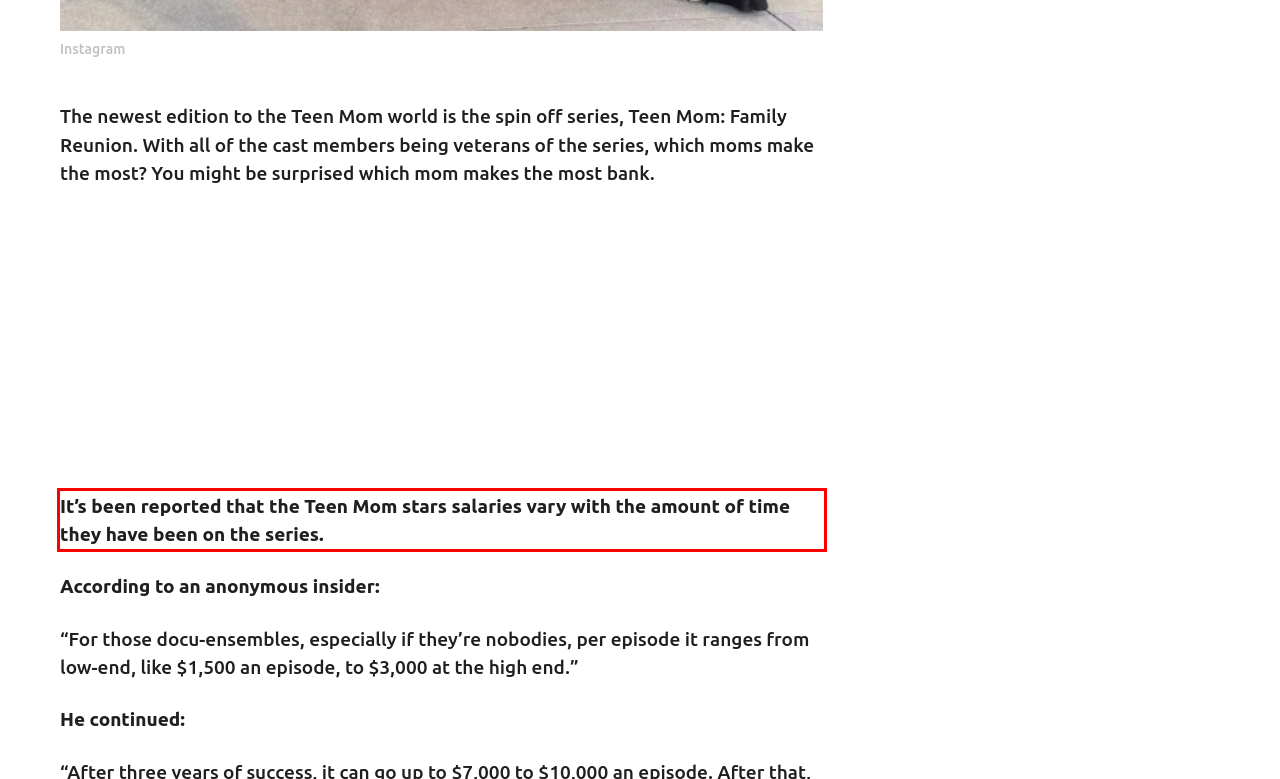Given a screenshot of a webpage with a red bounding box, extract the text content from the UI element inside the red bounding box.

It’s been reported that the Teen Mom stars salaries vary with the amount of time they have been on the series.